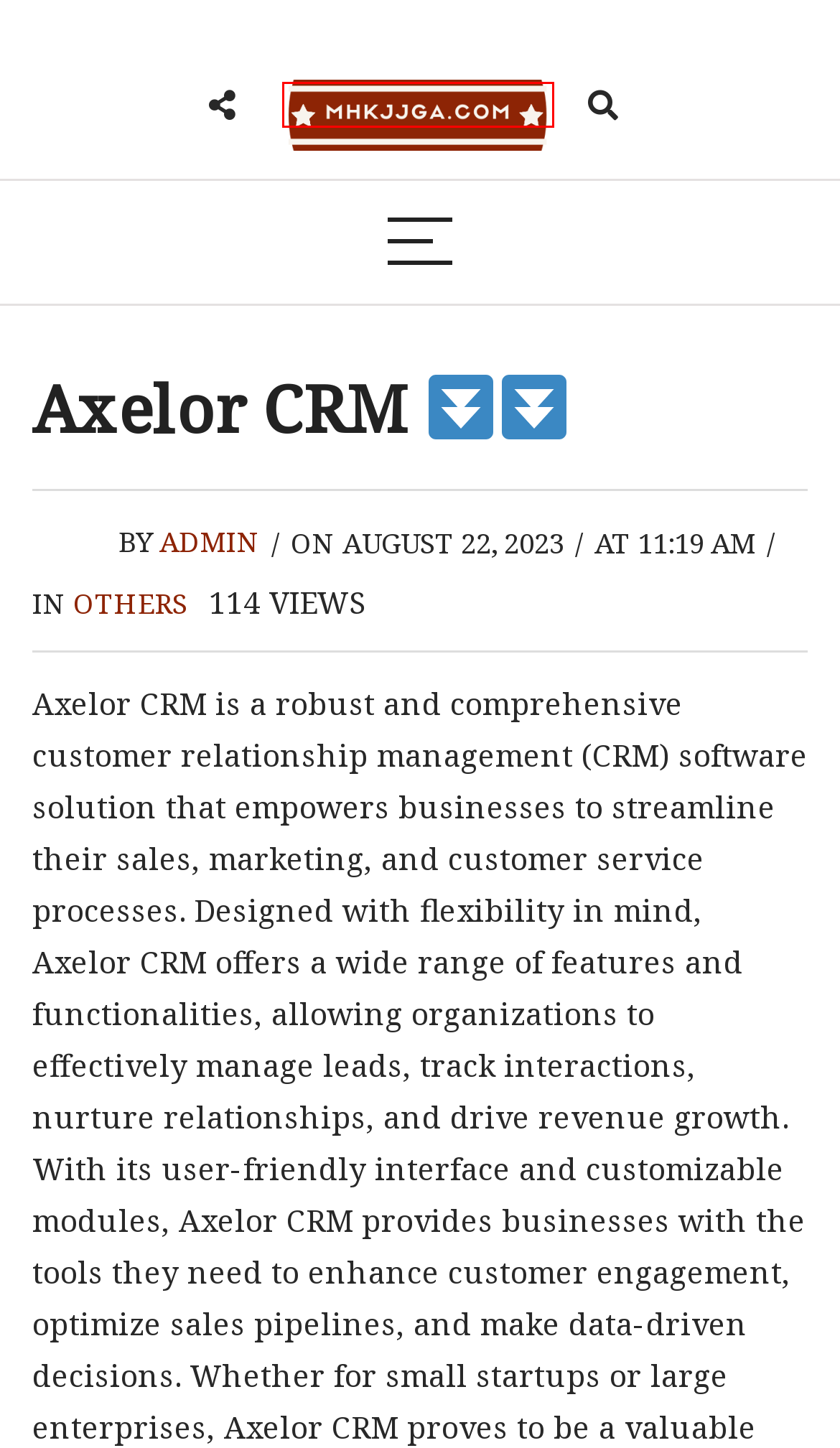You are presented with a screenshot of a webpage with a red bounding box. Select the webpage description that most closely matches the new webpage after clicking the element inside the red bounding box. The options are:
A. Others - MHK JJGA
B. Securing Your Legacy in the Digital Age: A Comprehensive Approach with Momeria
C. MHK JJGA
D. Education - MHK JJGA
E. Online - MHK JJGA
F. ISOMS Software
G. Game - MHK JJGA
H. admin, Author at MHK JJGA

C